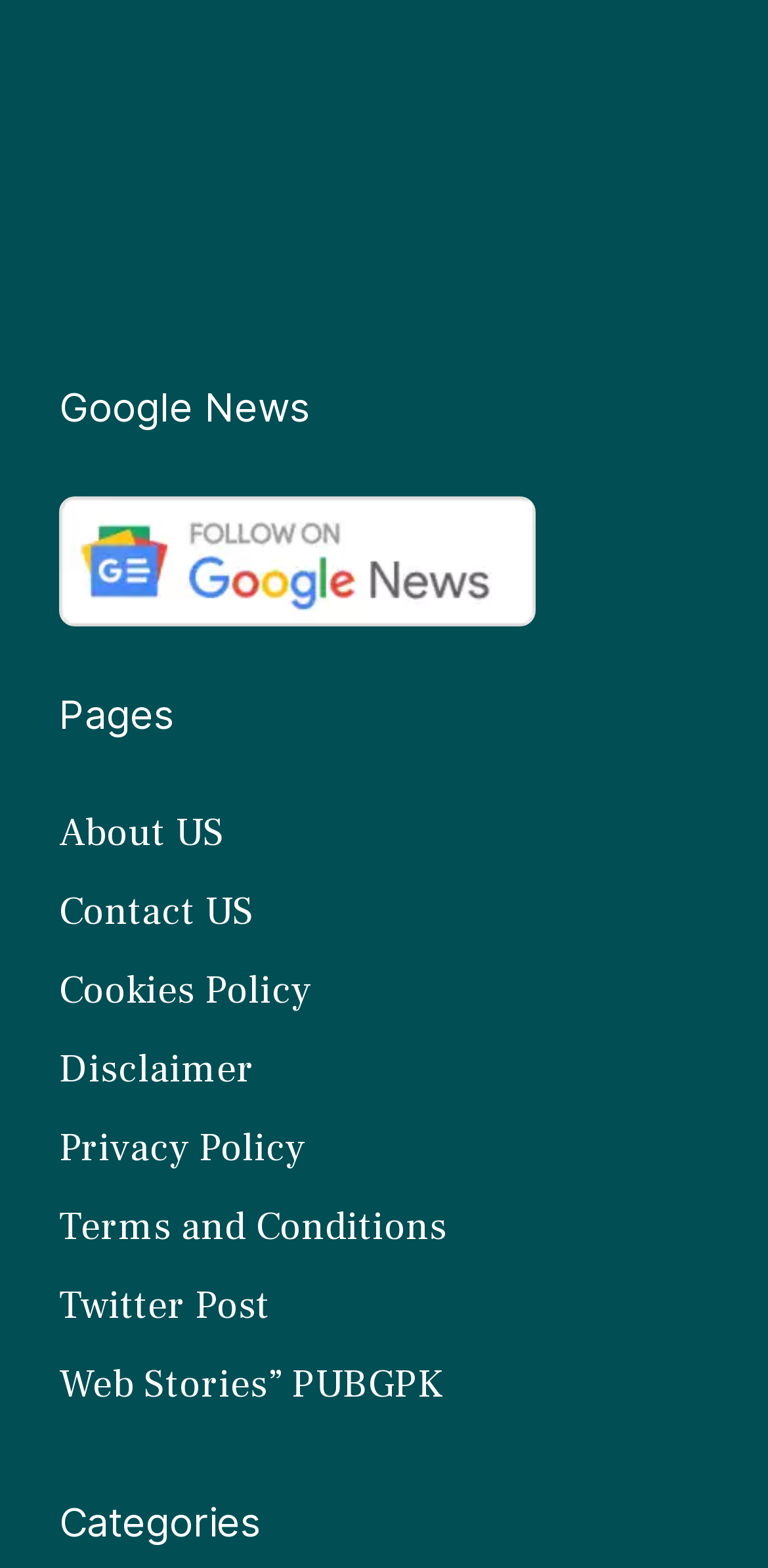What is the last category listed?
Look at the image and answer with only one word or phrase.

Categories